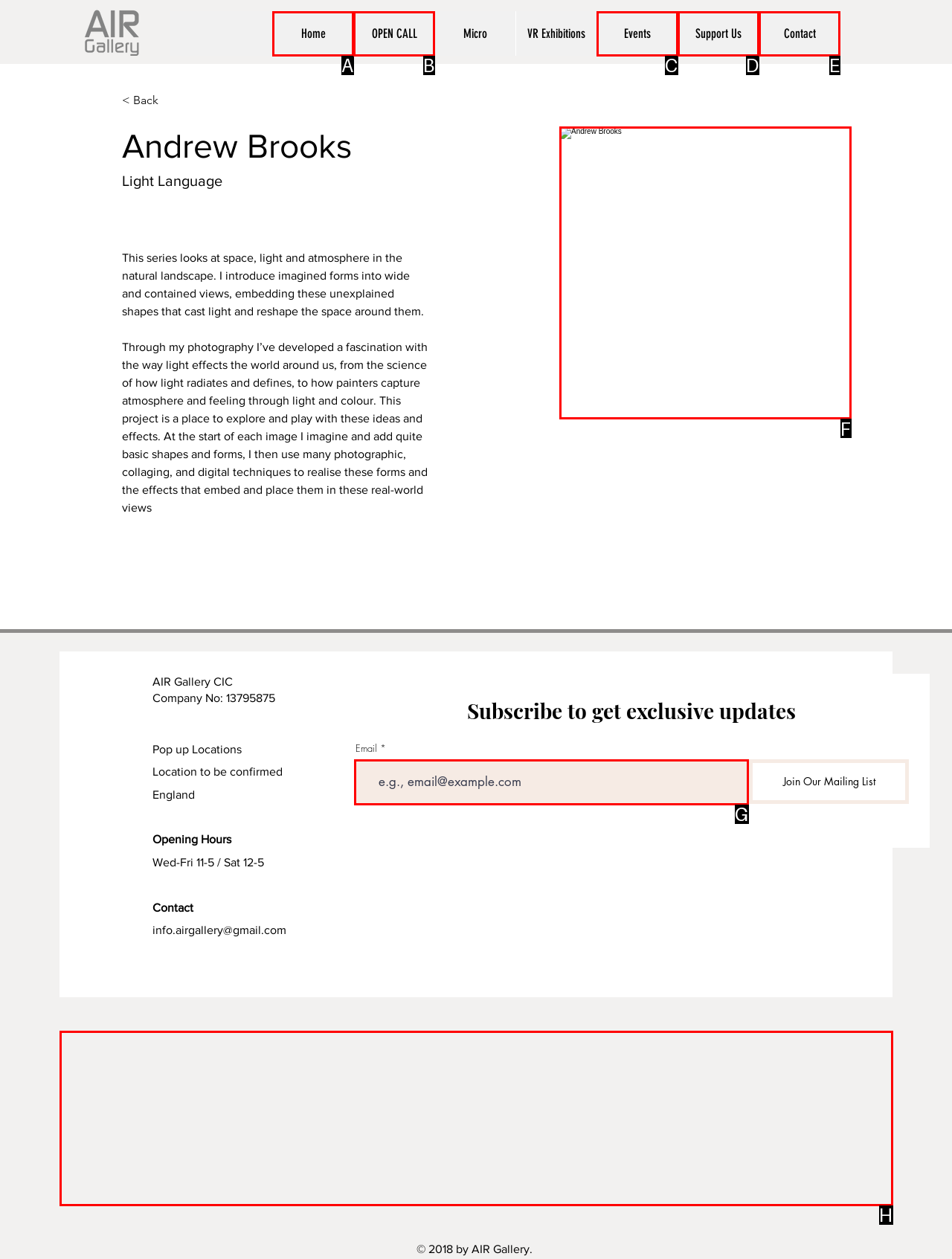Identify the HTML element that should be clicked to accomplish the task: View Andrew Brooks' photography
Provide the option's letter from the given choices.

F